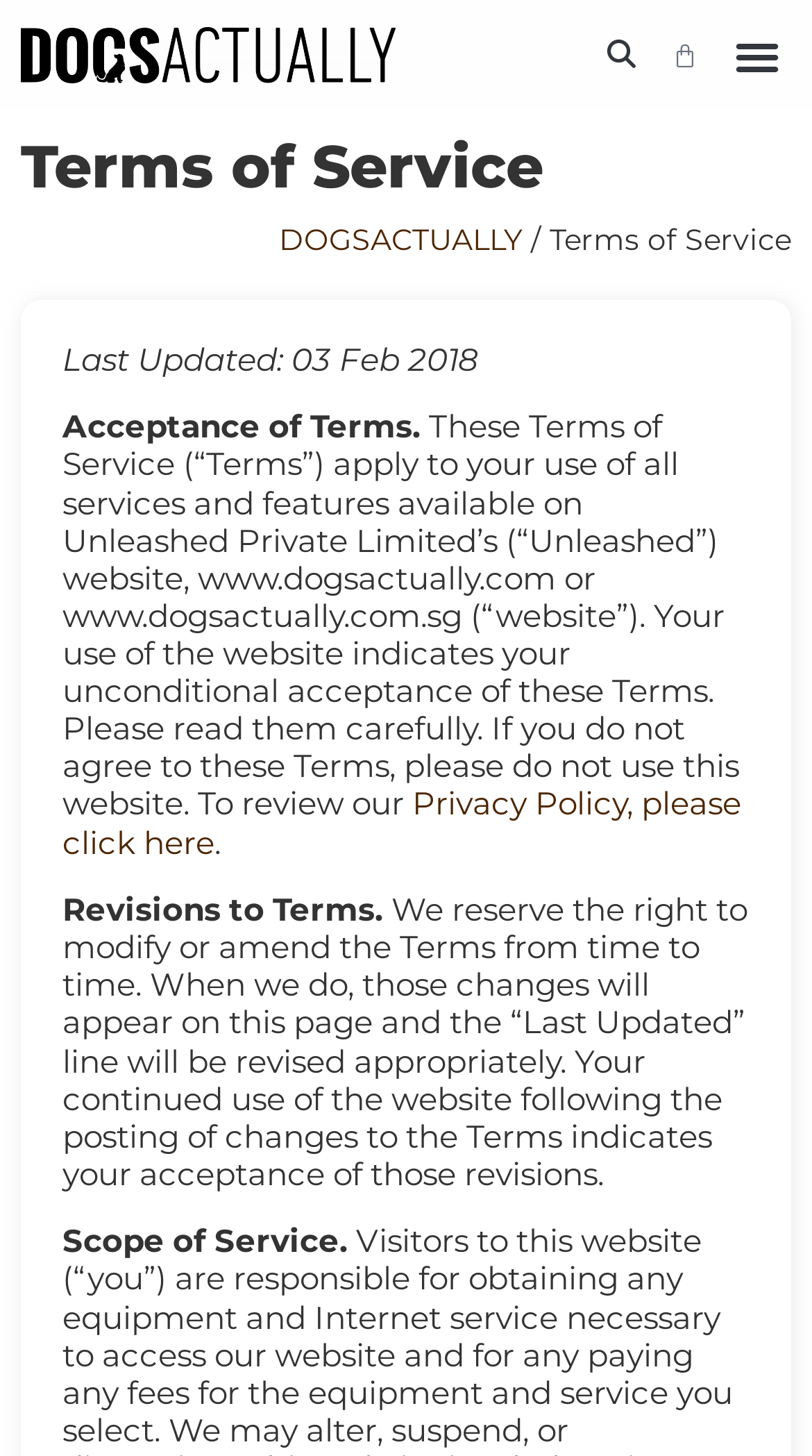What is the last updated date of the terms of service?
Provide a fully detailed and comprehensive answer to the question.

The last updated date of the terms of service can be found in the static text near the top of the webpage, which reads 'Last Updated: 03 Feb 2018'. This date indicates when the terms of service were last revised or updated.